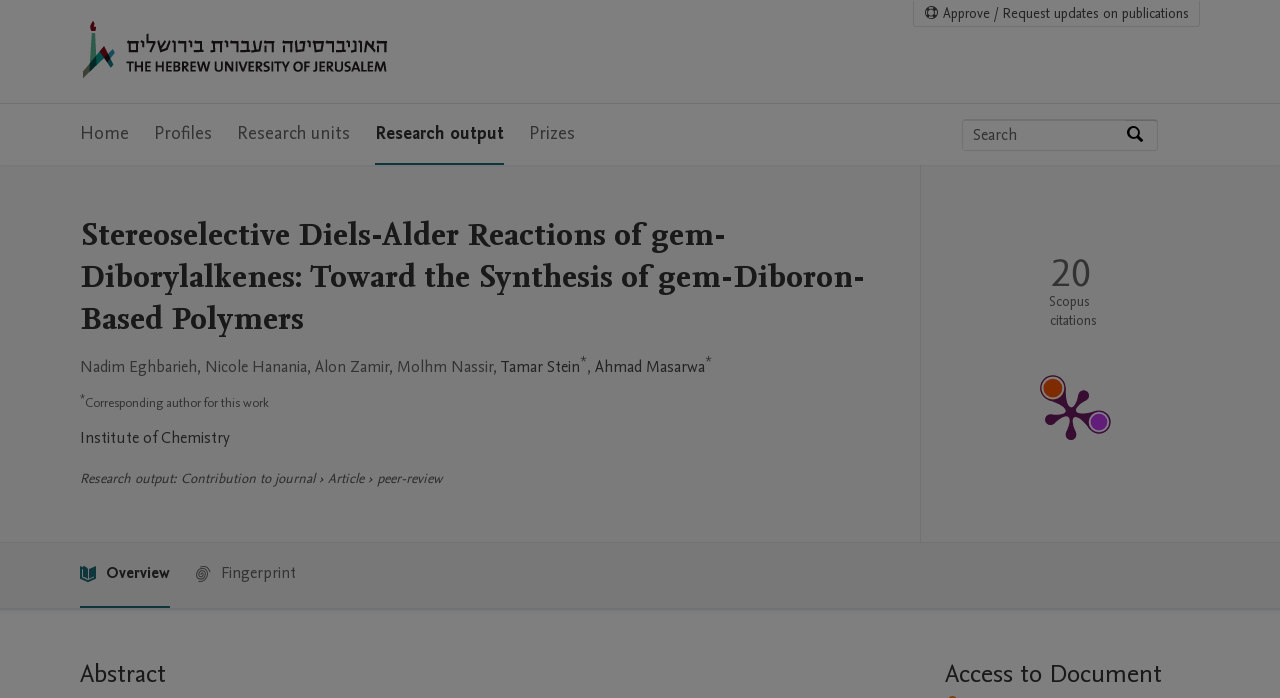Find the bounding box coordinates of the element to click in order to complete this instruction: "View the publication metrics". The bounding box coordinates must be four float numbers between 0 and 1, denoted as [left, top, right, bottom].

[0.719, 0.235, 0.93, 0.777]